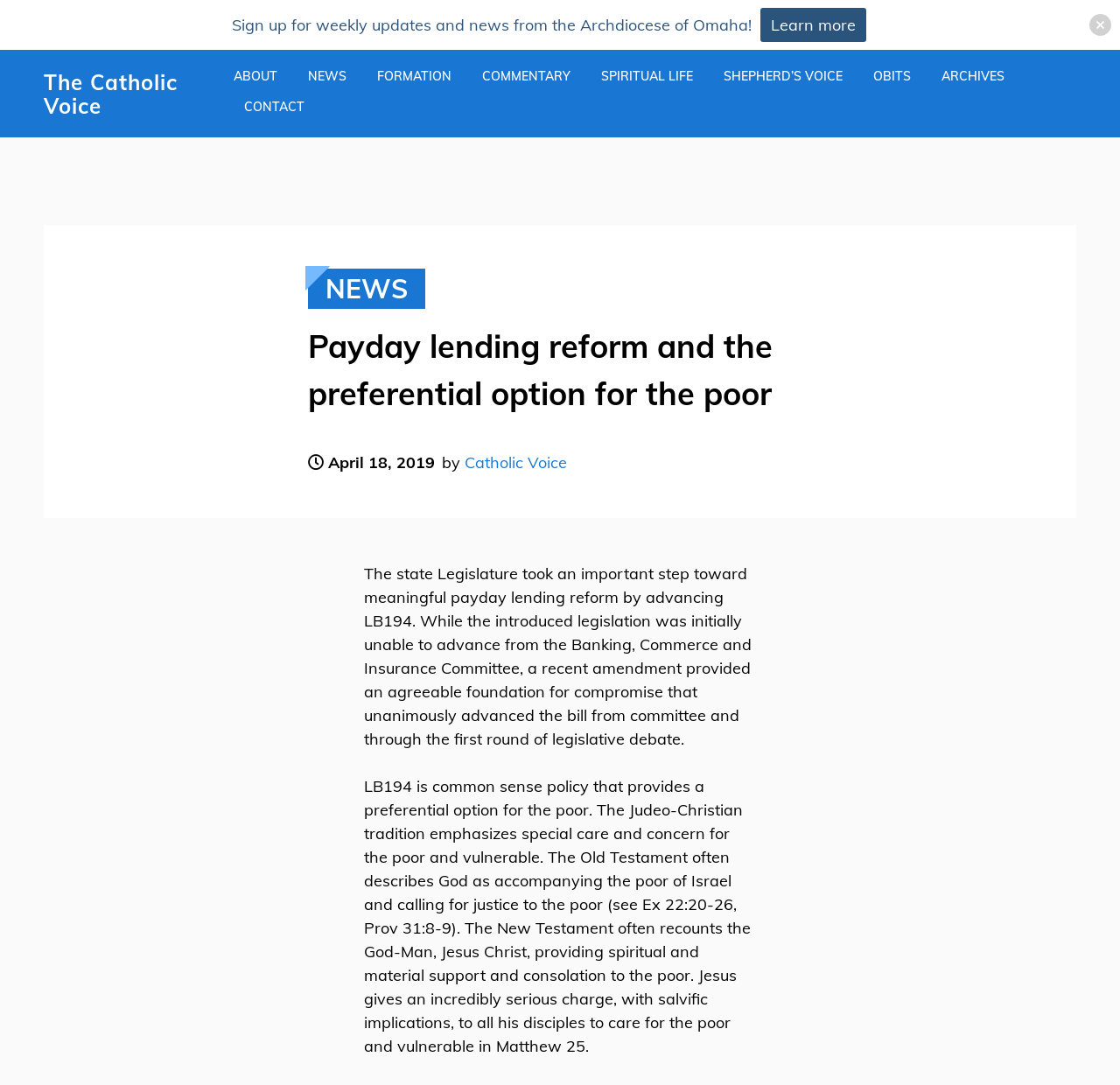Please predict the bounding box coordinates of the element's region where a click is necessary to complete the following instruction: "Learn more about weekly updates". The coordinates should be represented by four float numbers between 0 and 1, i.e., [left, top, right, bottom].

[0.679, 0.007, 0.773, 0.039]